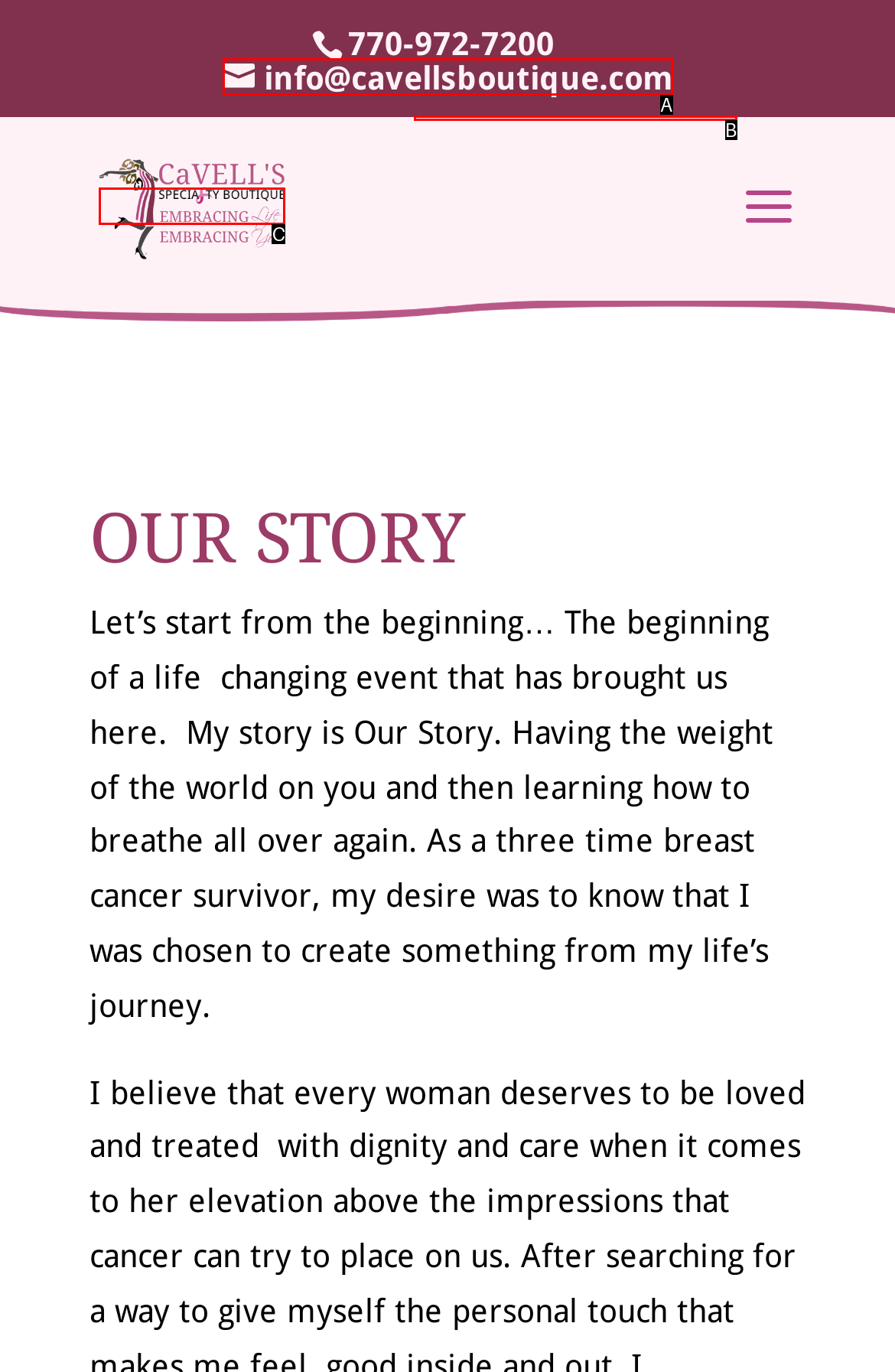Choose the HTML element that matches the description: name="s" placeholder="Search …" title="Search for:"
Reply with the letter of the correct option from the given choices.

B